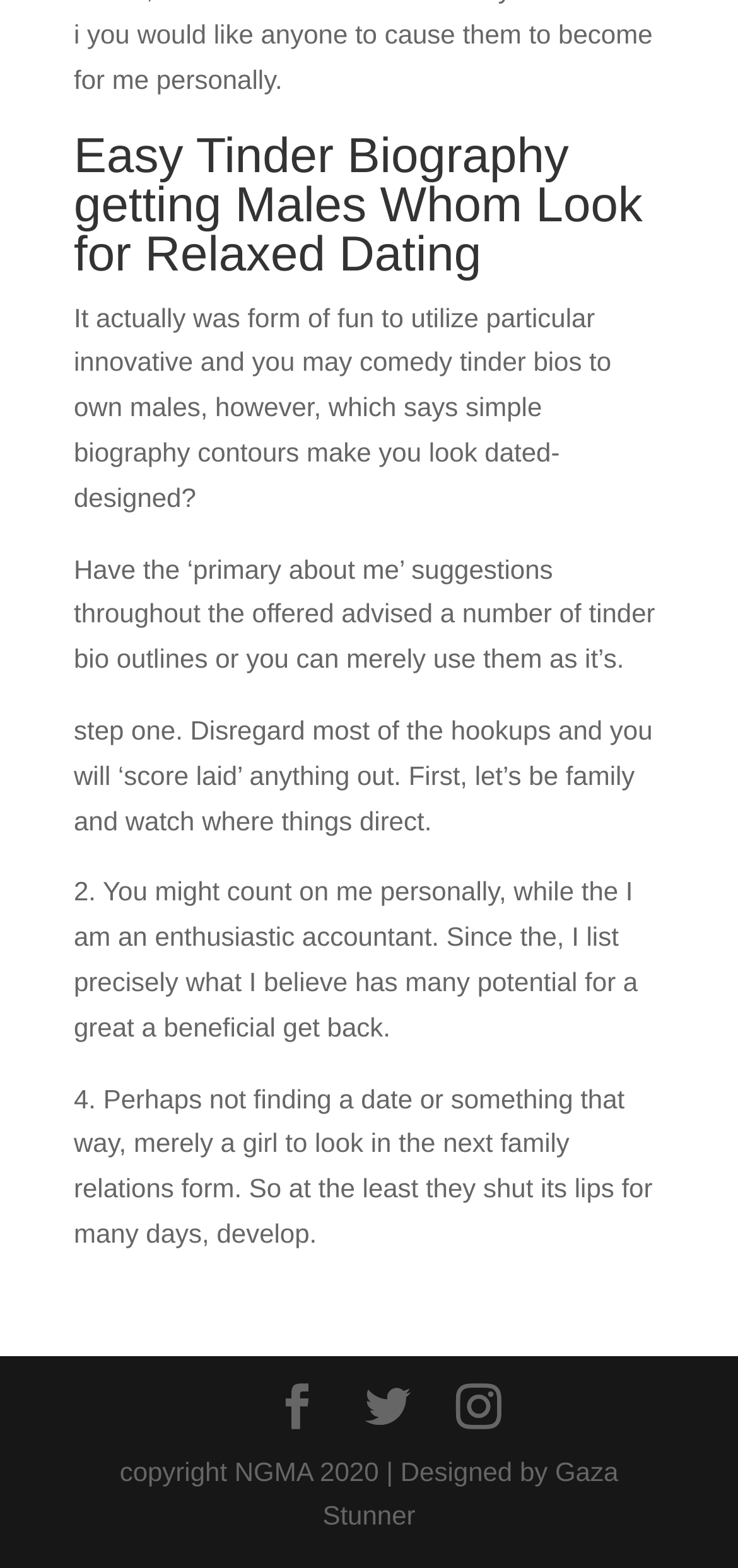Who designed the webpage?
Kindly give a detailed and elaborate answer to the question.

At the bottom of the webpage, there is a copyright notice that mentions the designer of the webpage, Gaza Stunner. This suggests that Gaza Stunner is responsible for the visual design and layout of the webpage.